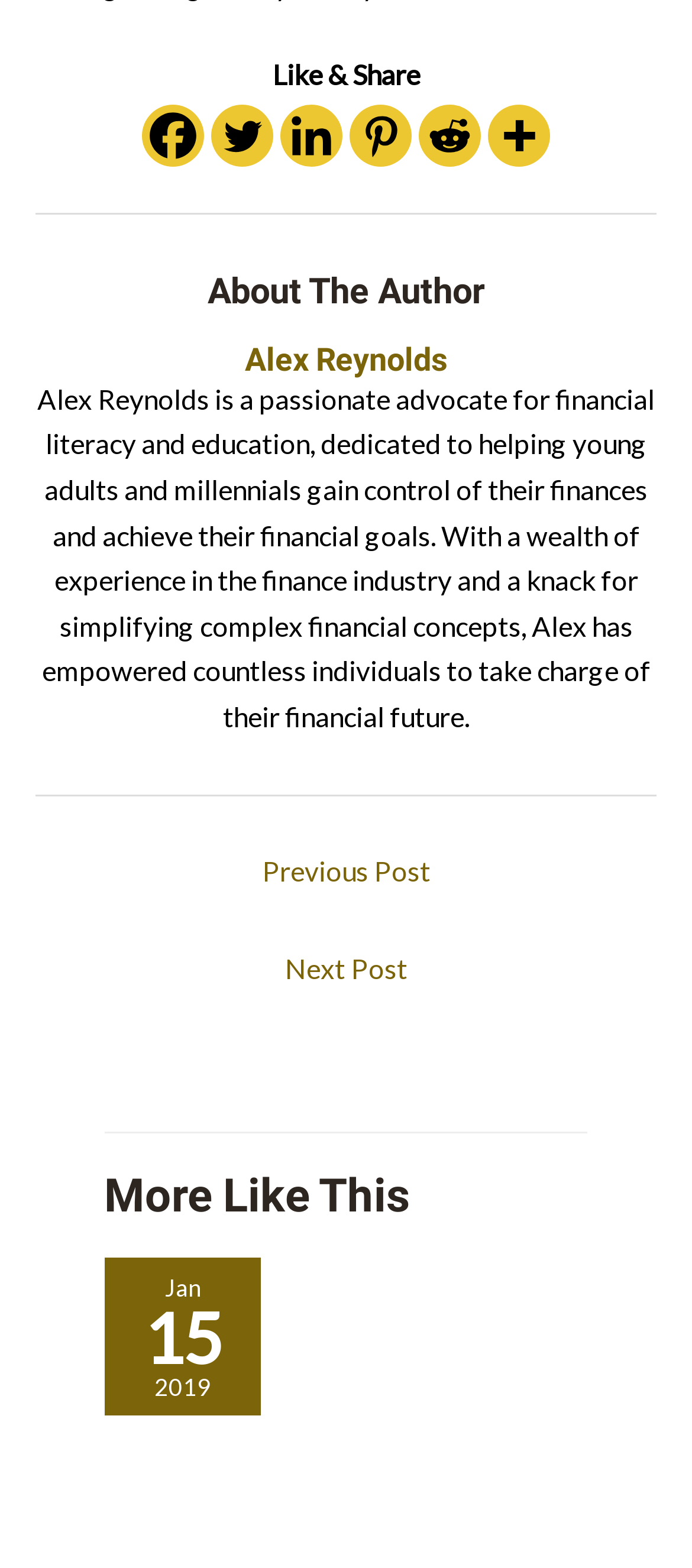What is the title of the related post?
Based on the screenshot, answer the question with a single word or phrase.

A Look into Disability Aids and How They Affect Those with Disabilities